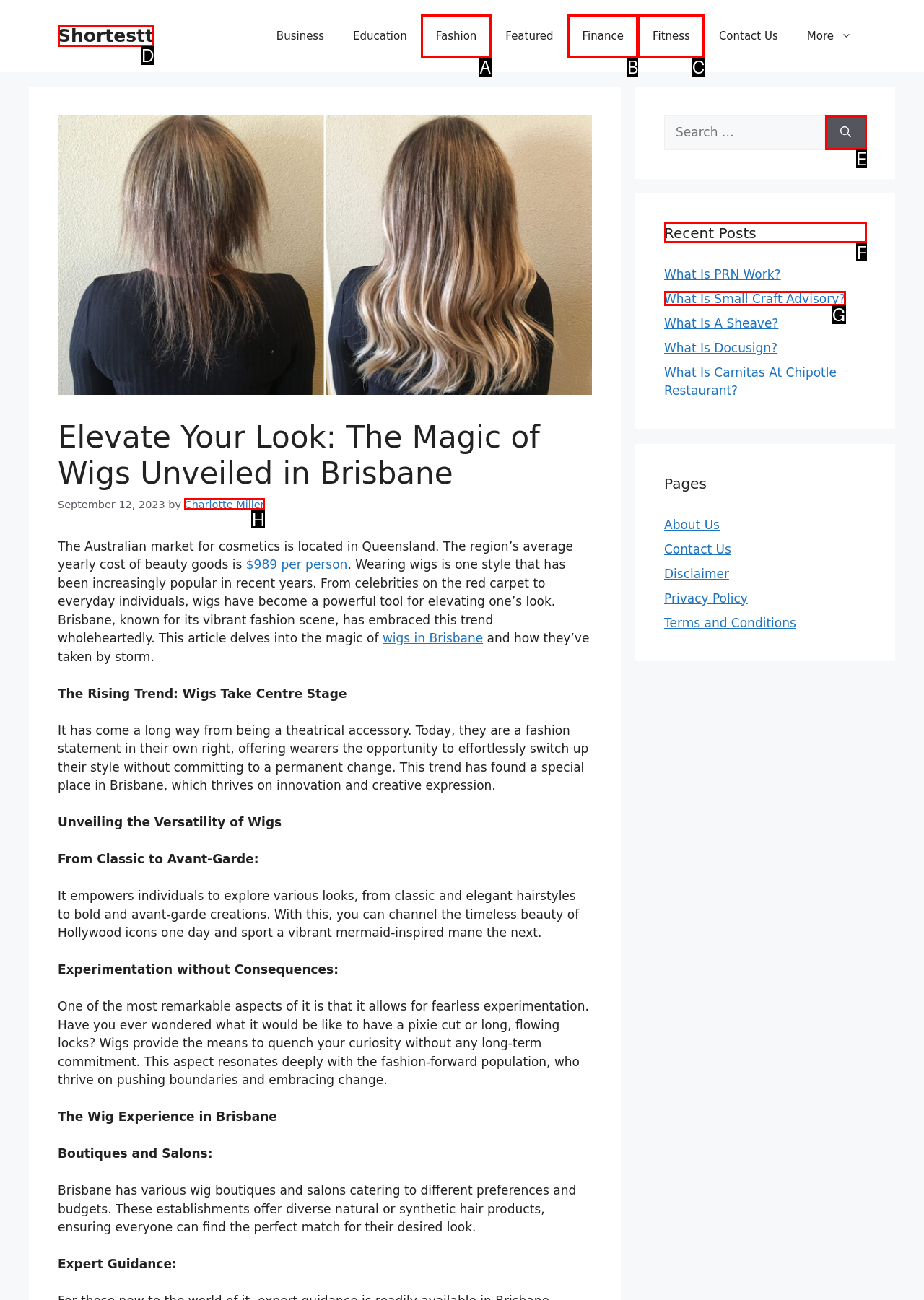Identify the HTML element to click to fulfill this task: View recent posts
Answer with the letter from the given choices.

F